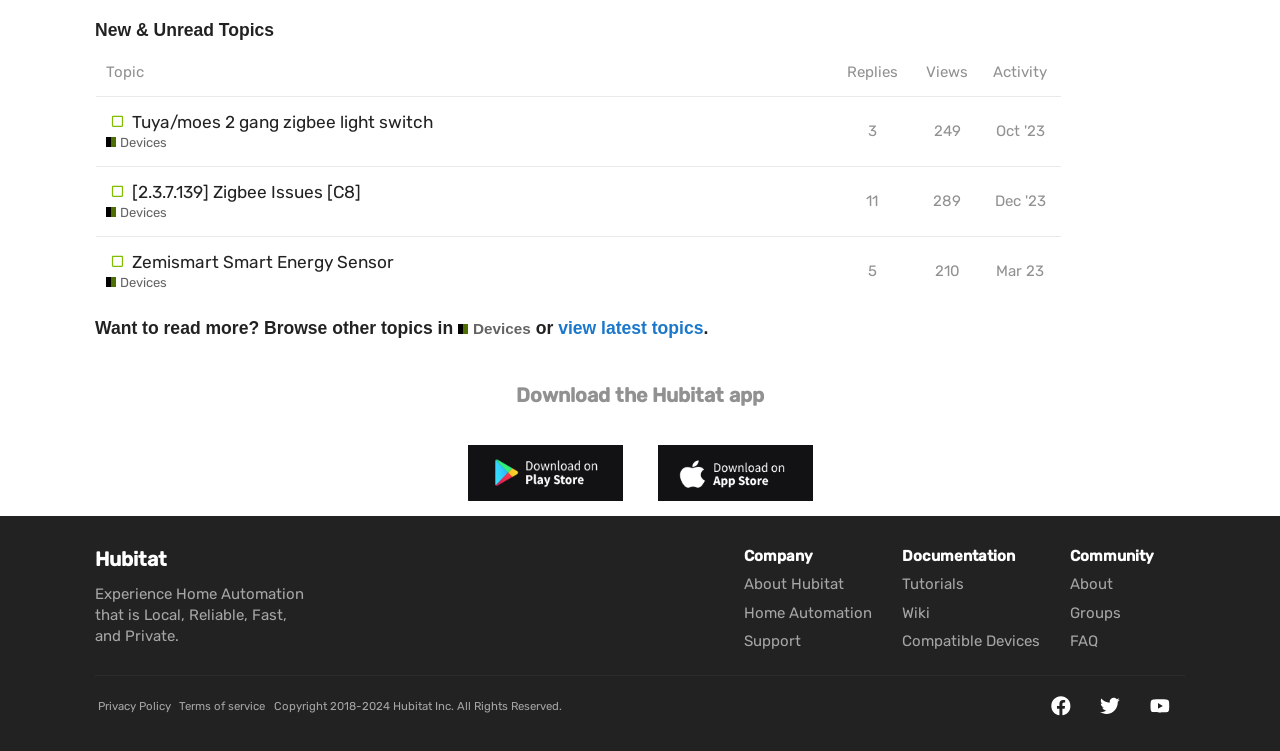Locate the bounding box coordinates of the area you need to click to fulfill this instruction: 'Browse other topics in Devices'. The coordinates must be in the form of four float numbers ranging from 0 to 1: [left, top, right, bottom].

[0.358, 0.423, 0.415, 0.451]